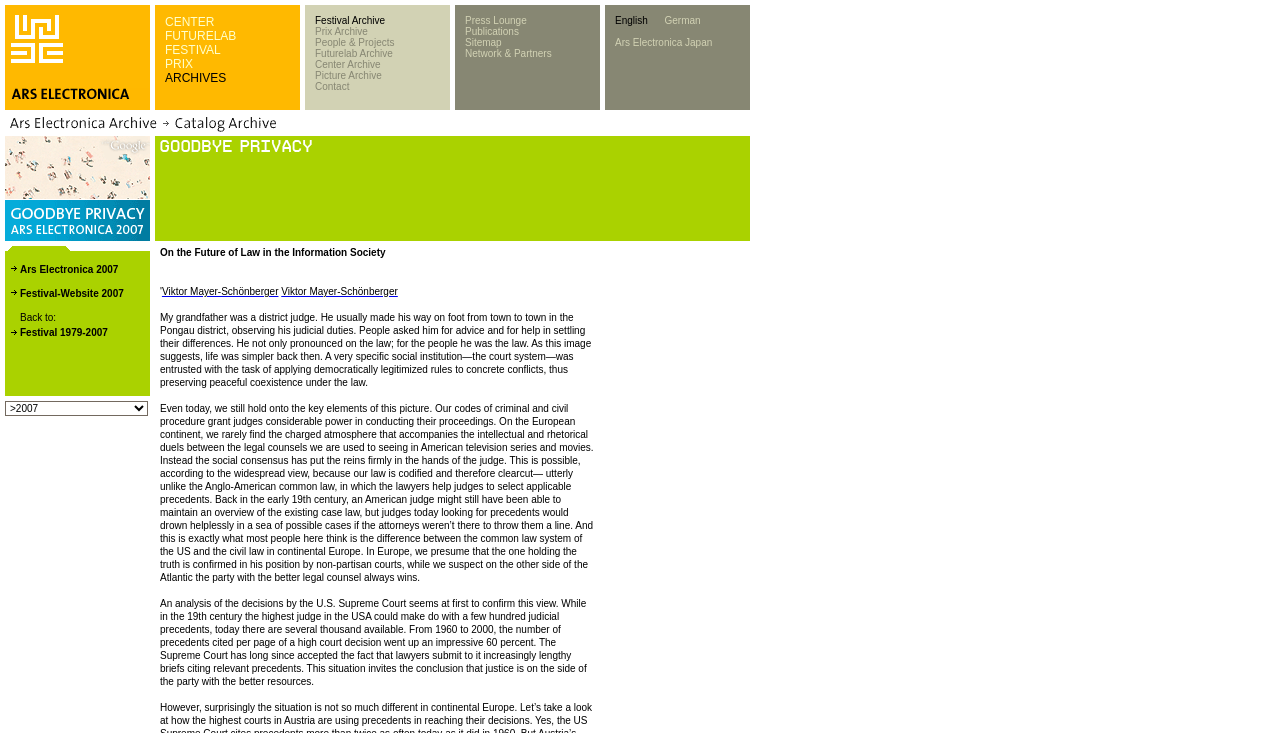Please determine the bounding box coordinates of the element to click on in order to accomplish the following task: "Go to the Ars Electronica Japan website". Ensure the coordinates are four float numbers ranging from 0 to 1, i.e., [left, top, right, bottom].

[0.48, 0.05, 0.556, 0.065]